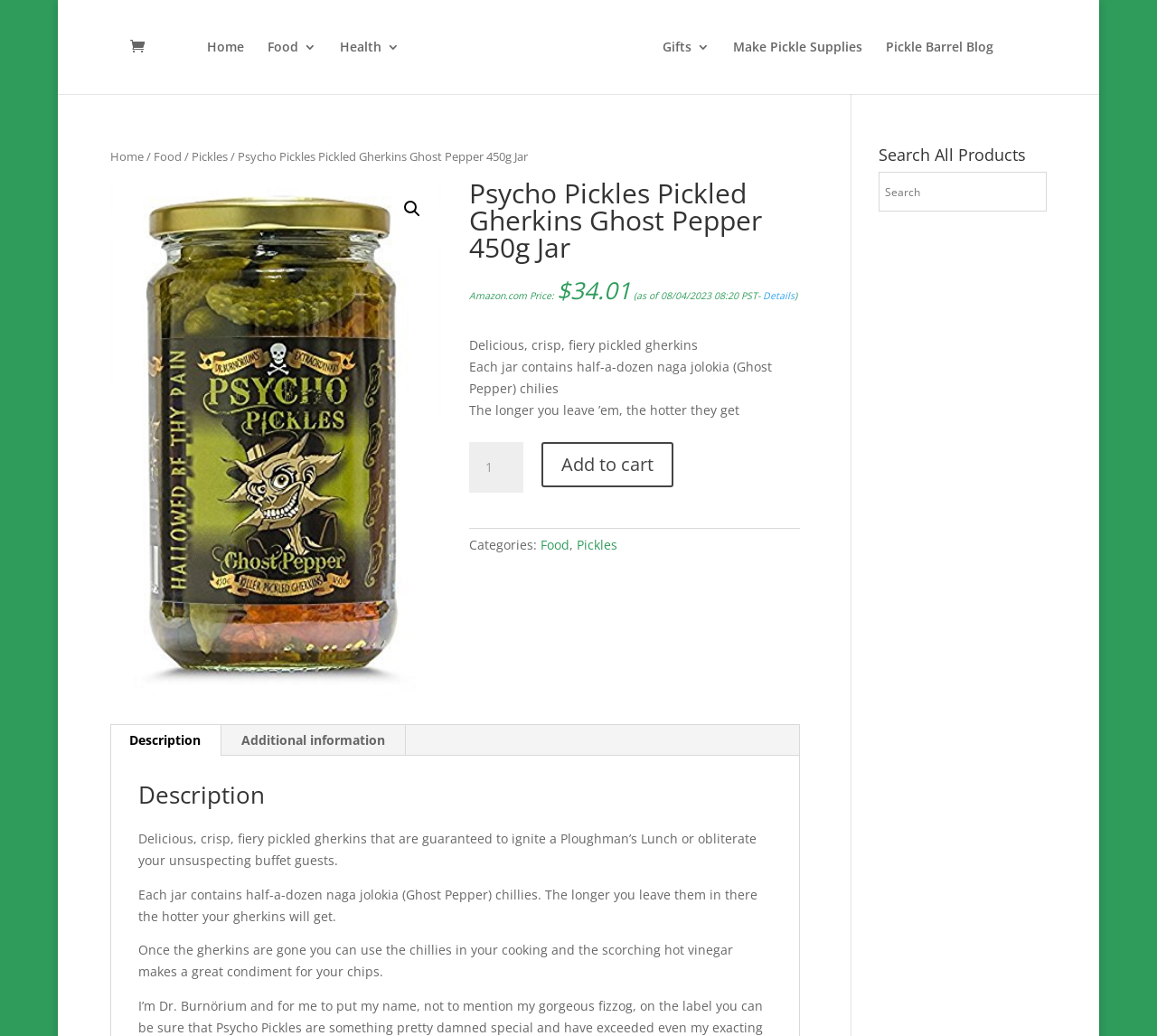Please examine the image and answer the question with a detailed explanation:
What type of pepper is used in the product?

I found the answer by looking at the static text elements that describe the product, specifically the element with the text 'Each jar contains half-a-dozen naga jolokia (Ghost Pepper) chilies'.